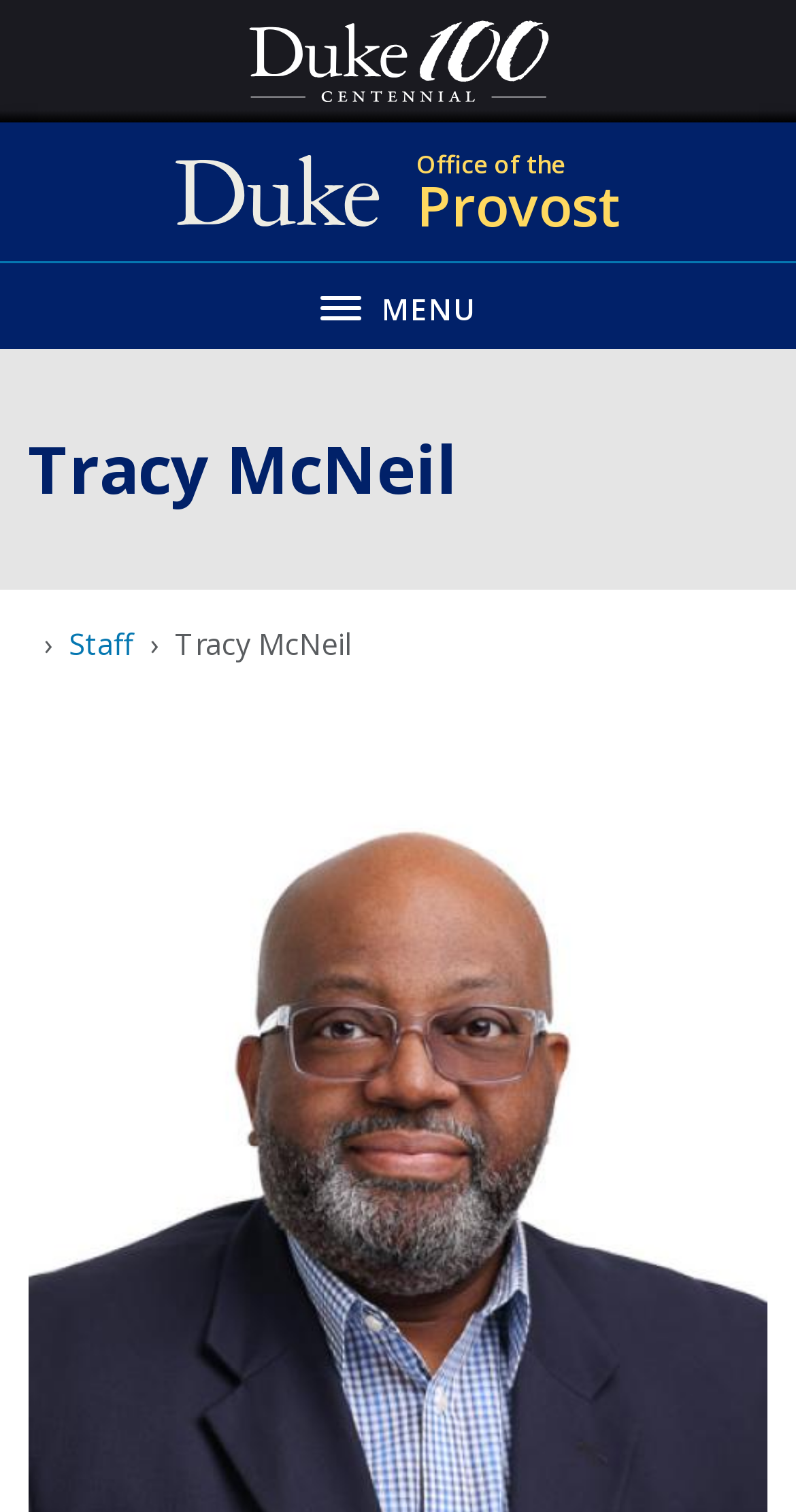Respond concisely with one word or phrase to the following query:
What is the logo on the top left corner?

Duke 100 Centennial logo